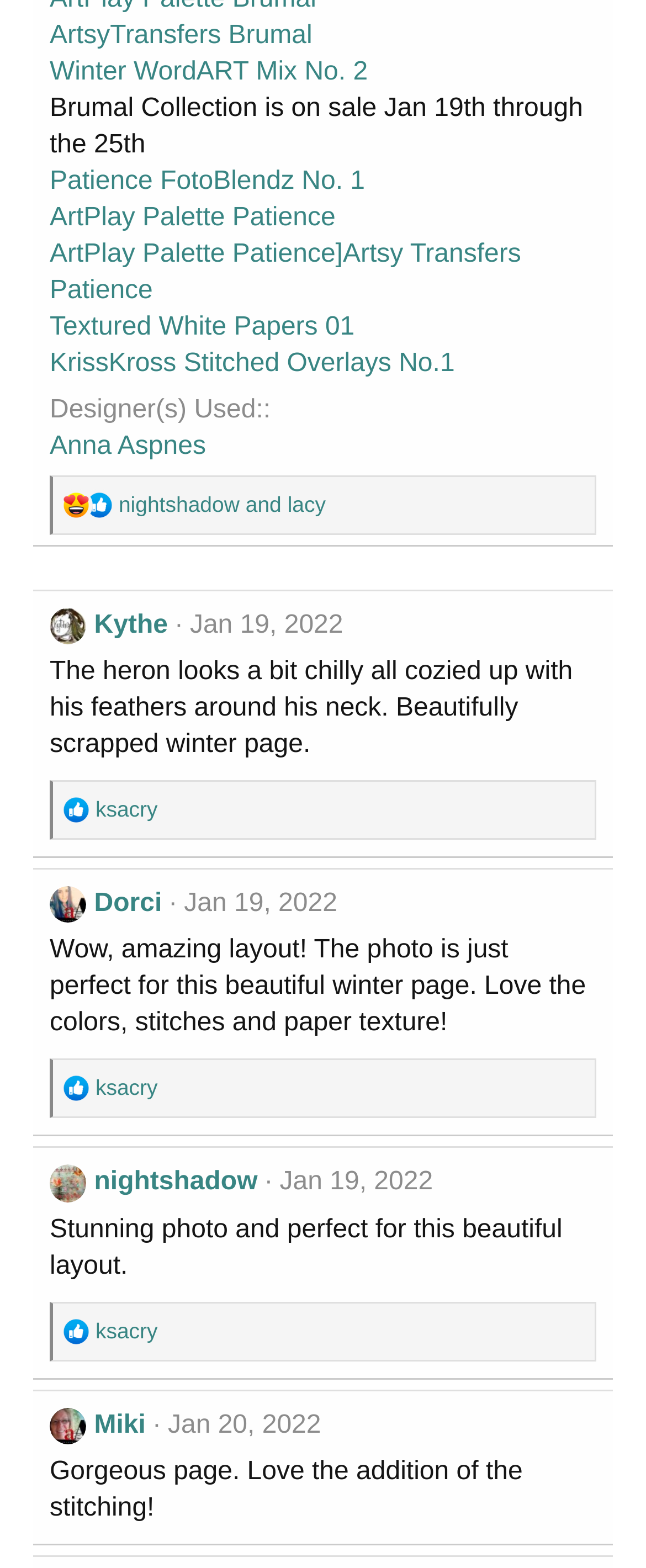Based on the element description Winter WordART Mix No. 2, identify the bounding box of the UI element in the given webpage screenshot. The coordinates should be in the format (top-left x, top-left y, bottom-right x, bottom-right y) and must be between 0 and 1.

[0.077, 0.037, 0.569, 0.054]